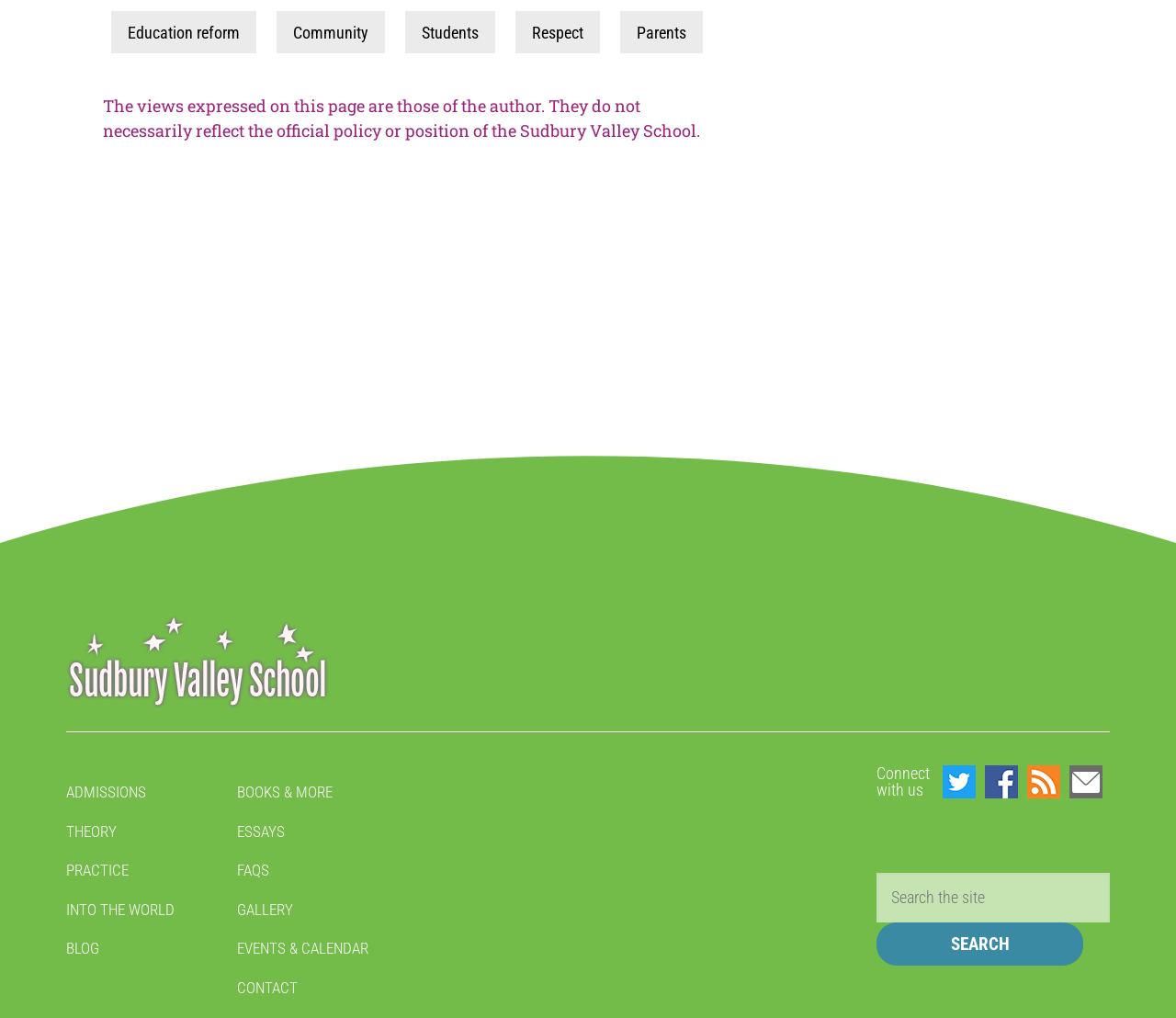Please find the bounding box coordinates of the element that needs to be clicked to perform the following instruction: "Click on the 'CONTACT' link". The bounding box coordinates should be four float numbers between 0 and 1, represented as [left, top, right, bottom].

[0.202, 0.961, 0.253, 0.979]